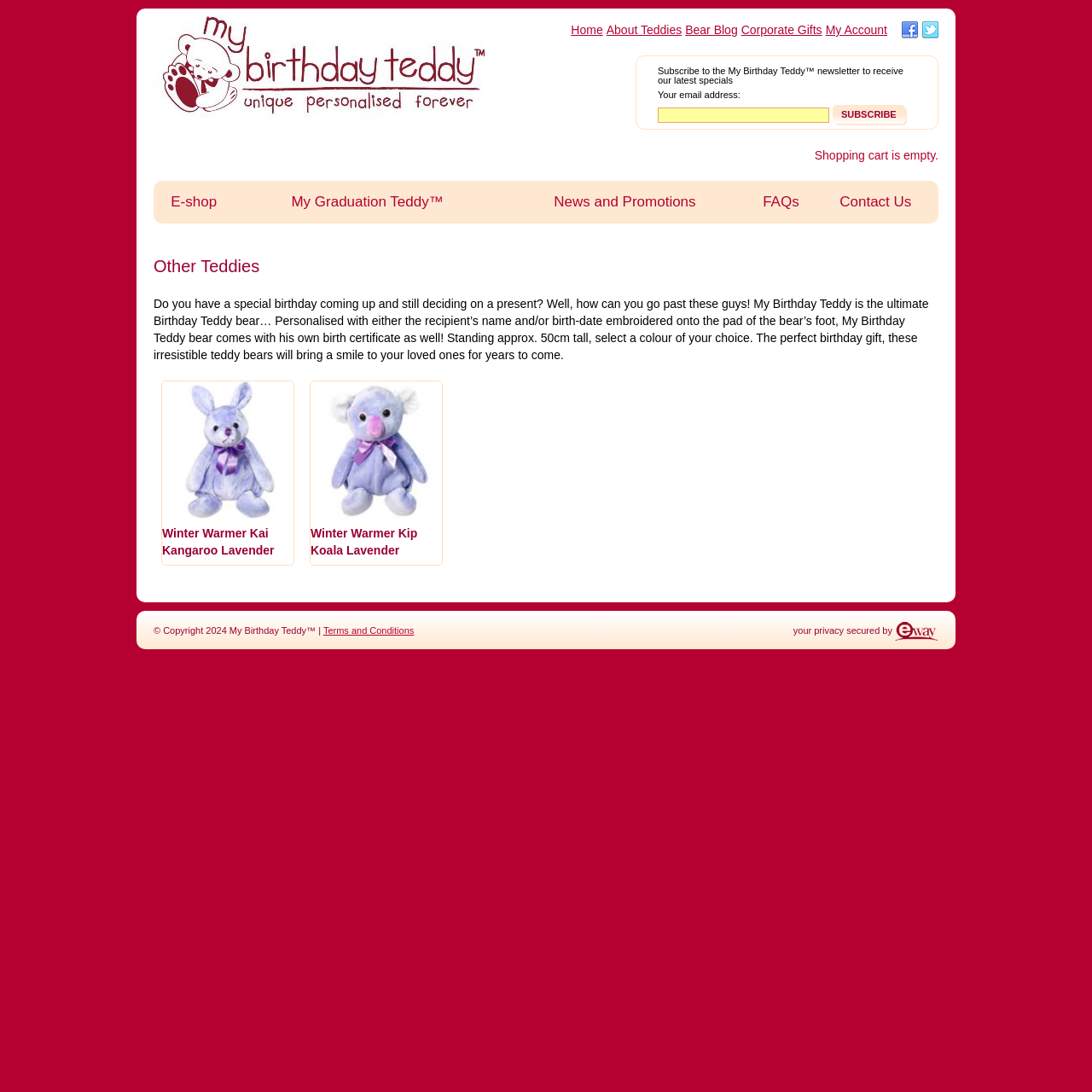Can you find the bounding box coordinates for the element that needs to be clicked to execute this instruction: "View 'My Graduation Teddy'"? The coordinates should be given as four float numbers between 0 and 1, i.e., [left, top, right, bottom].

[0.214, 0.177, 0.458, 0.193]